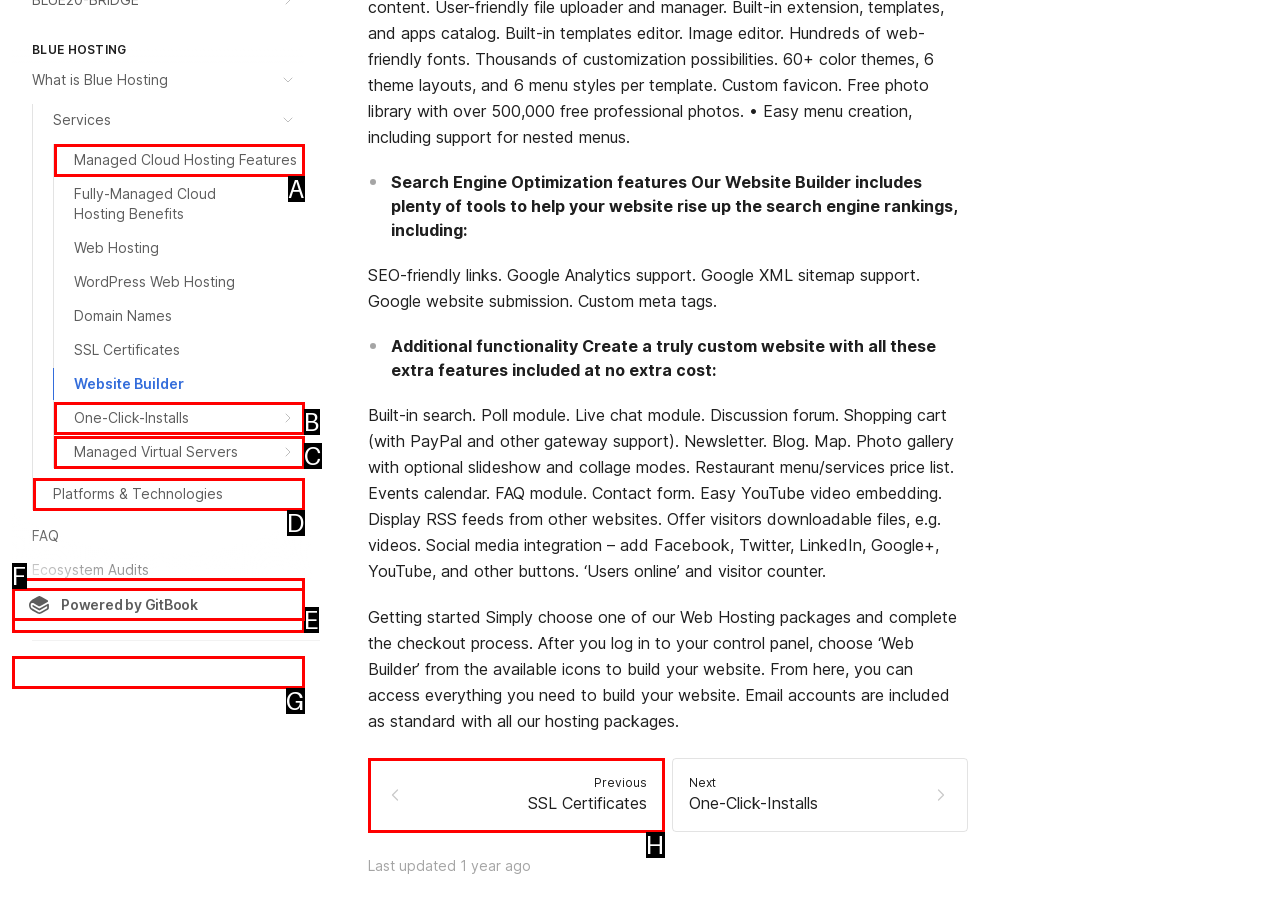Based on the given description: Managed Cloud Hosting Features, identify the correct option and provide the corresponding letter from the given choices directly.

A